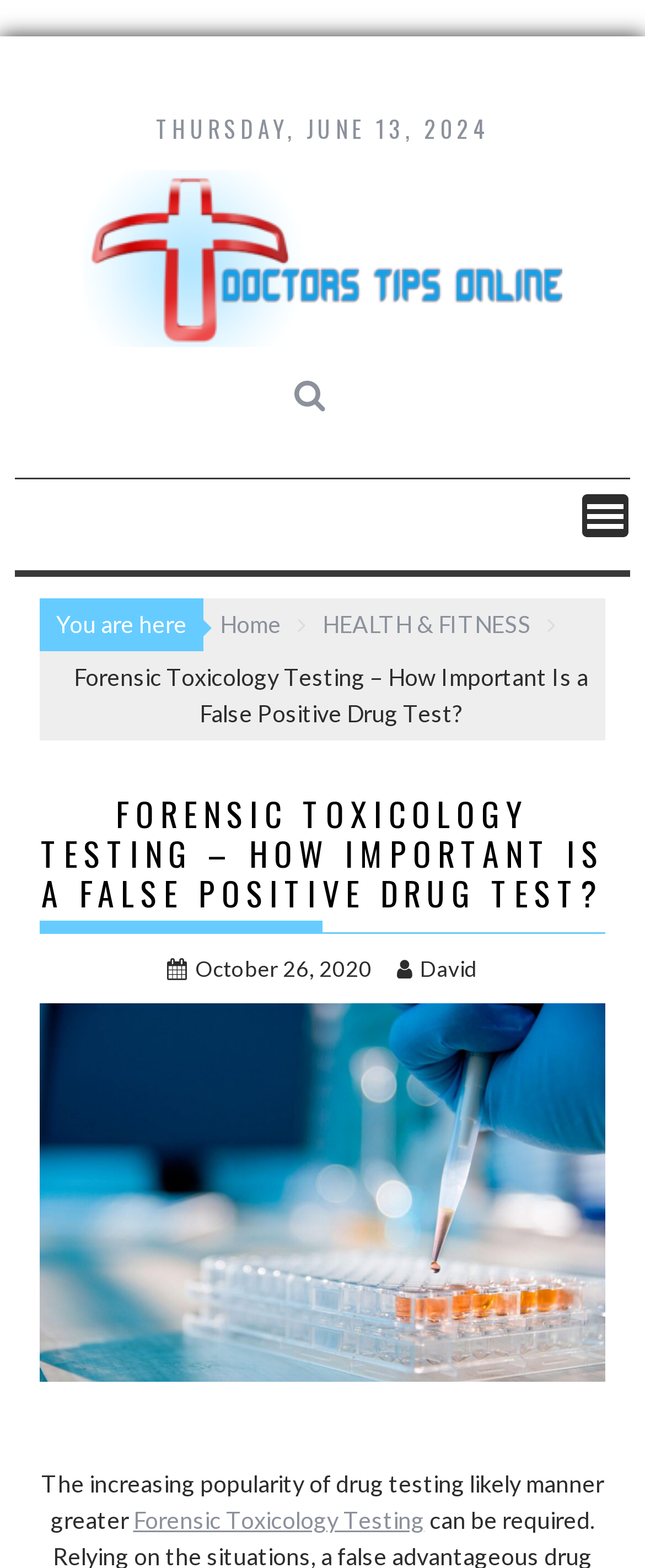Identify the bounding box for the UI element specified in this description: "HEALTH & FITNESS". The coordinates must be four float numbers between 0 and 1, formatted as [left, top, right, bottom].

[0.5, 0.389, 0.823, 0.407]